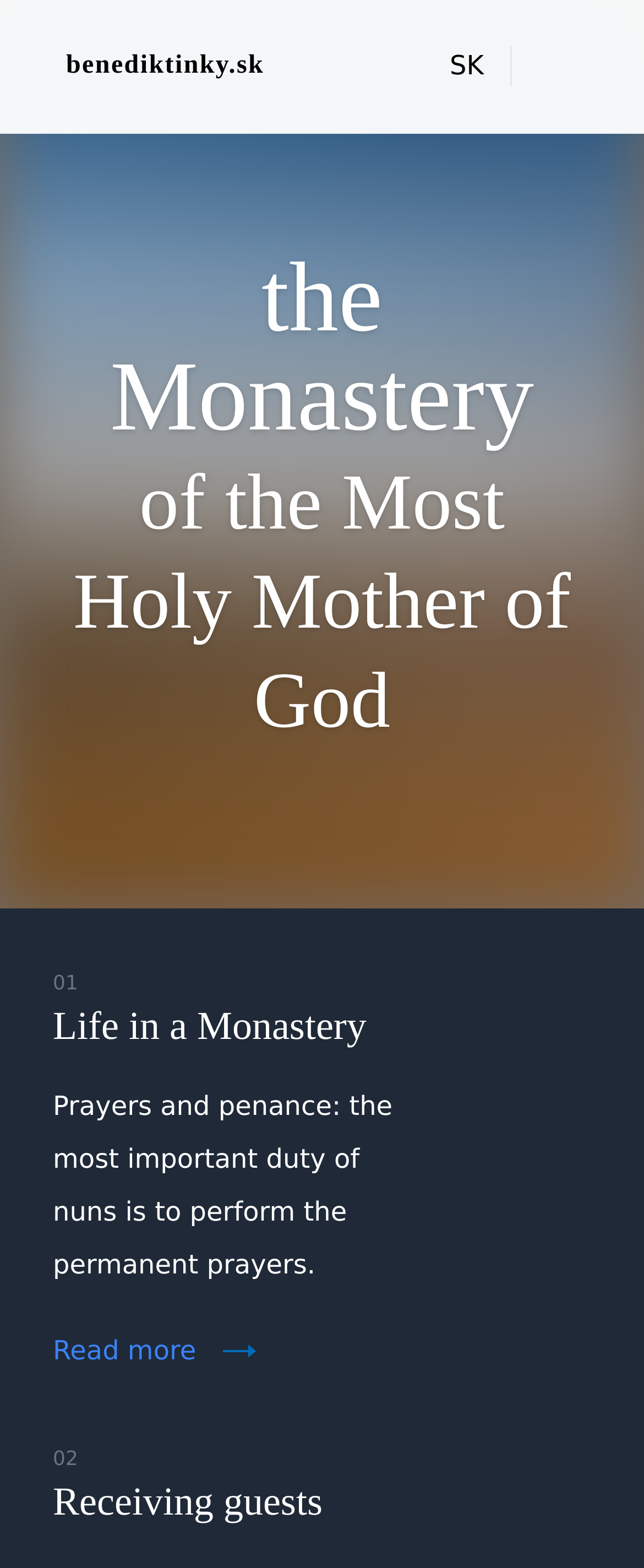What is the purpose of nuns according to the webpage?
Provide a thorough and detailed answer to the question.

I found the answer by reading the text of the link element 'Life in a Monastery Prayers and penance: the most important duty of nuns is to perform the permanent prayers.' which describes the purpose of nuns.